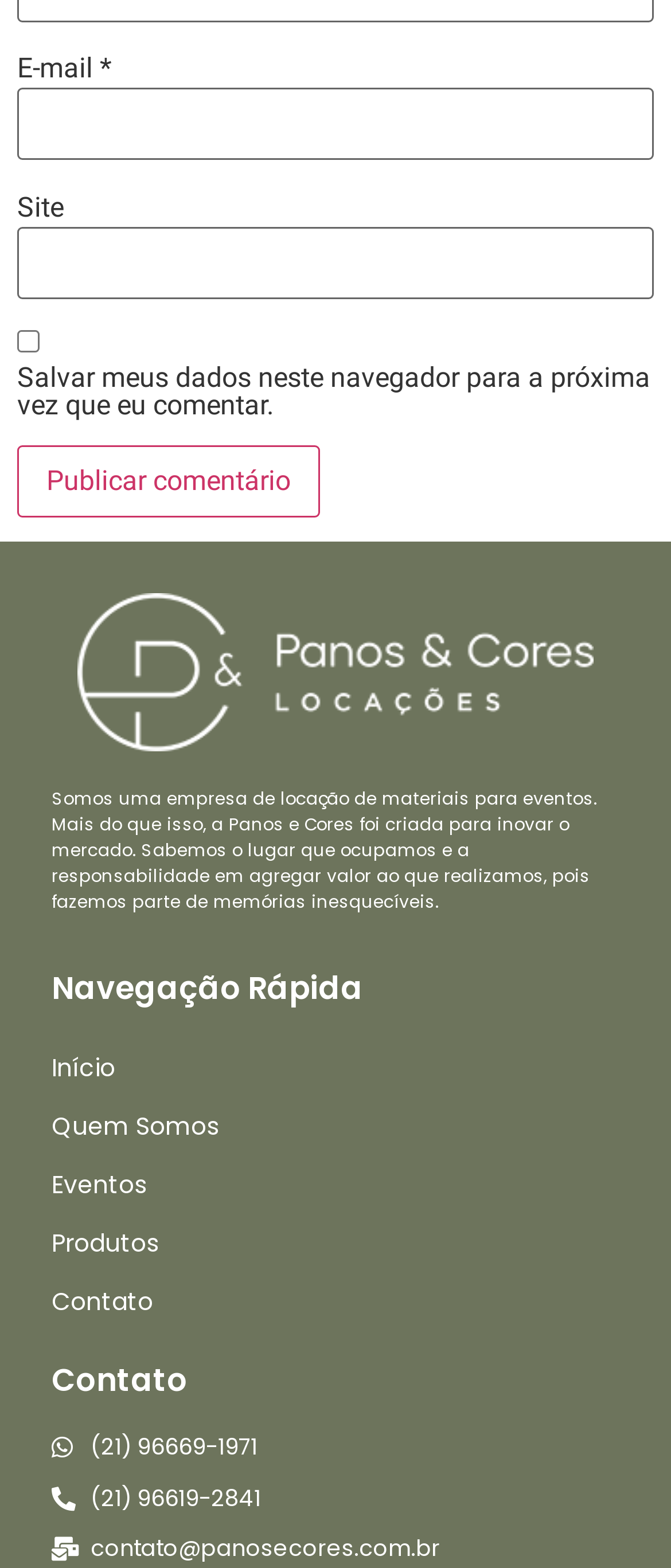Please analyze the image and give a detailed answer to the question:
How many links are there in the 'Navegação Rápida' section?

The 'Navegação Rápida' section is located in the middle of the webpage and contains links to different parts of the website. By counting the links, we can see that there are 5 links in total, which are 'Início', 'Quem Somos', 'Eventos', 'Produtos', and 'Contato'.